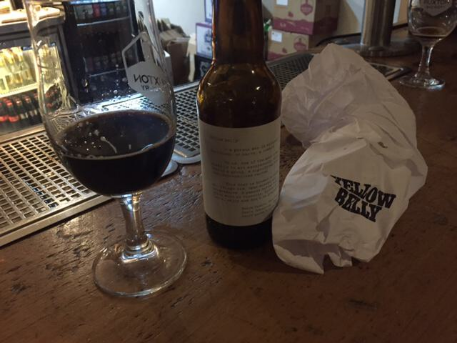Generate an in-depth description of the image you see.

The image captures a dark, rich beer served in a stemmed glass, accompanied by a distinctive bottle of Yellow Belly beer, wrapped in its signature white paper casing. The scene is set on a wooden bar top, where the deep hue of the beer contrasts beautifully against the light-colored surface. In the background, various bottles are visible, hinting at the vibrant atmosphere of a brewery or tasting room. This moment illustrates the hands-on approach of Buxton Brewery, where labor-intensive practices are involved in crafting unique brews. The Yellow Belly, renowned for its innovative characteristics, reflects the brewery's ethos of creativity and dedication to pushing the boundaries of brewing.